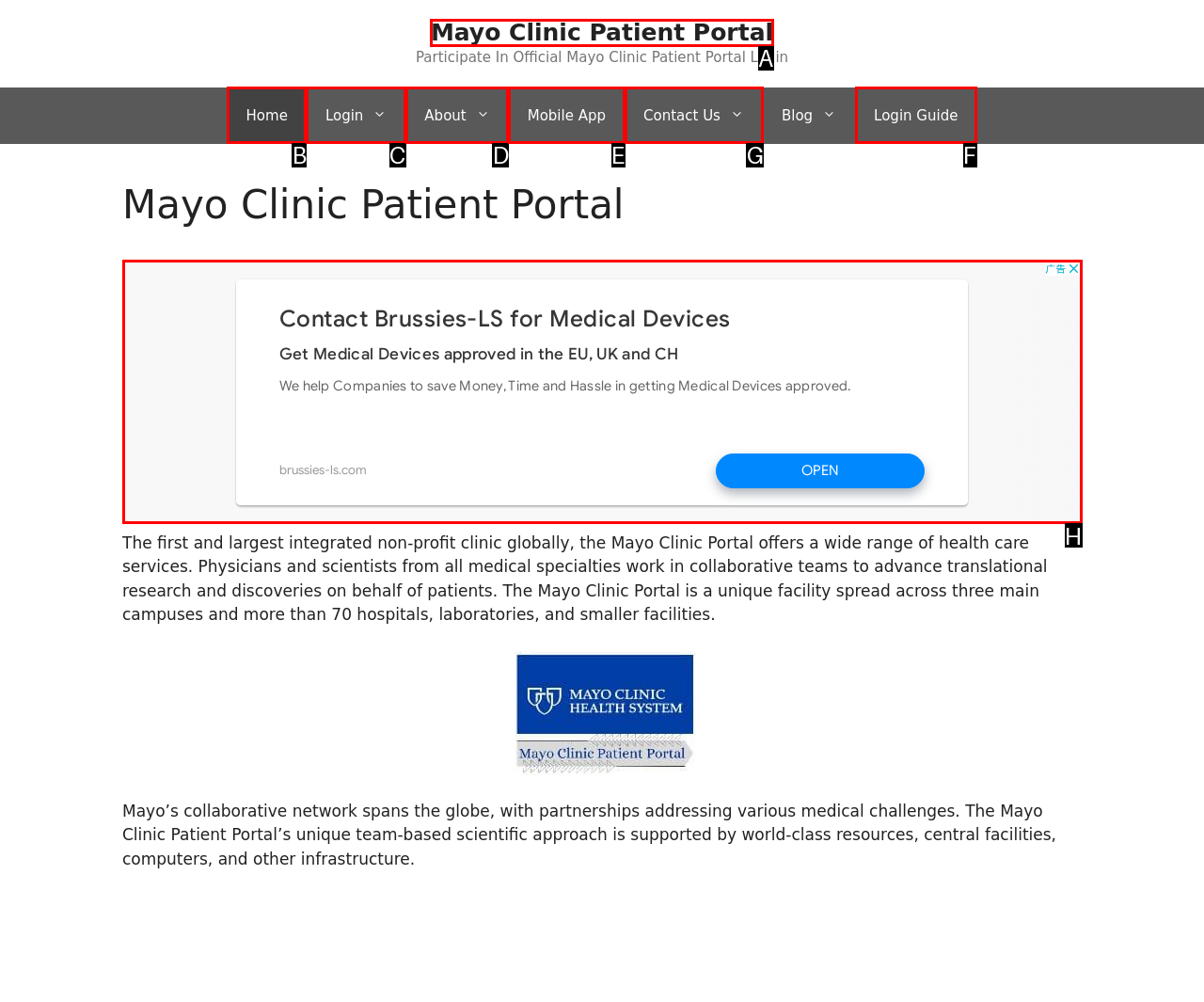Identify the HTML element you need to click to achieve the task: Click on the Contact Us link. Respond with the corresponding letter of the option.

G